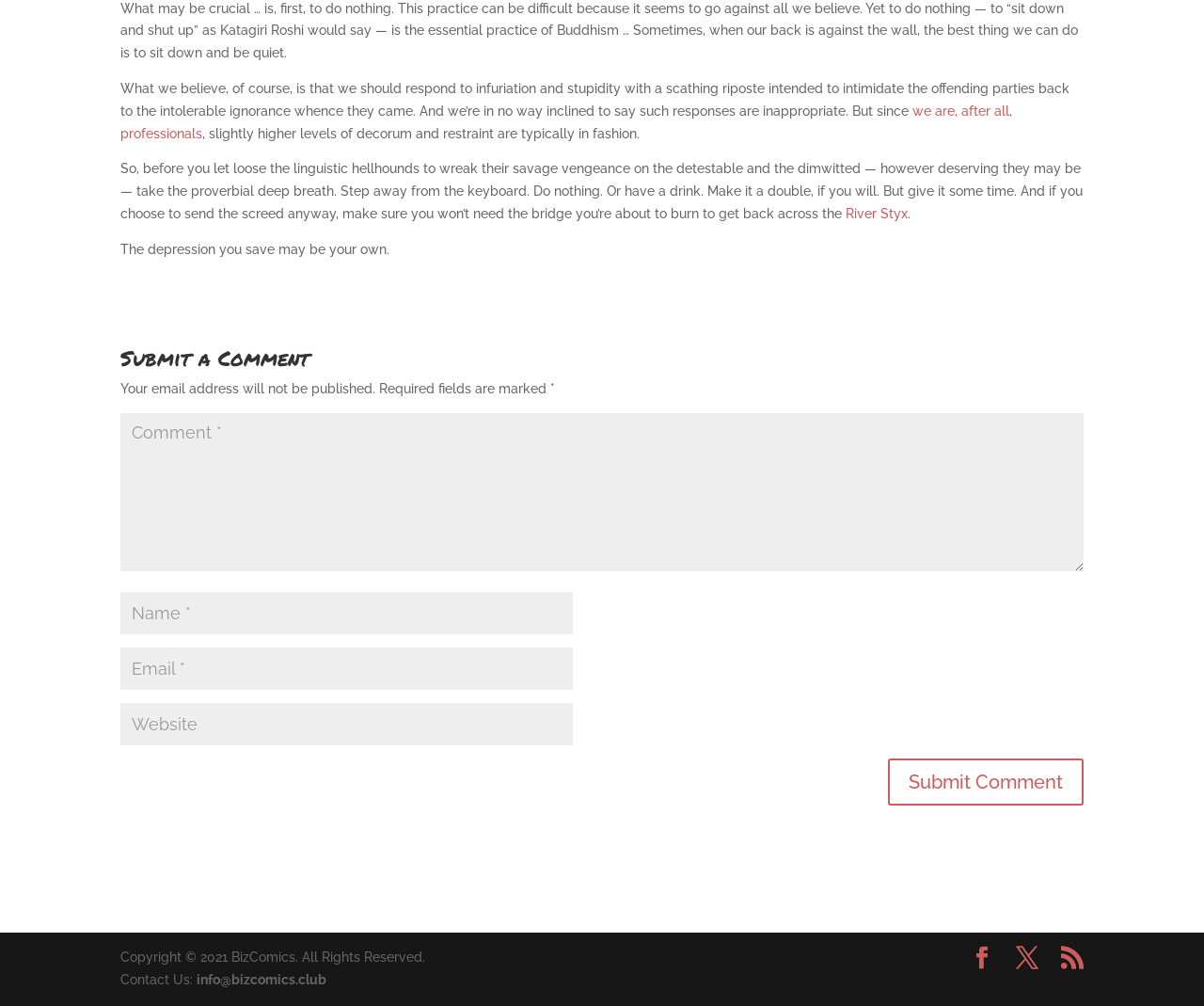Extract the bounding box coordinates of the UI element described: "name="submit" value="Submit Comment"". Provide the coordinates in the format [left, top, right, bottom] with values ranging from 0 to 1.

[0.738, 0.754, 0.9, 0.801]